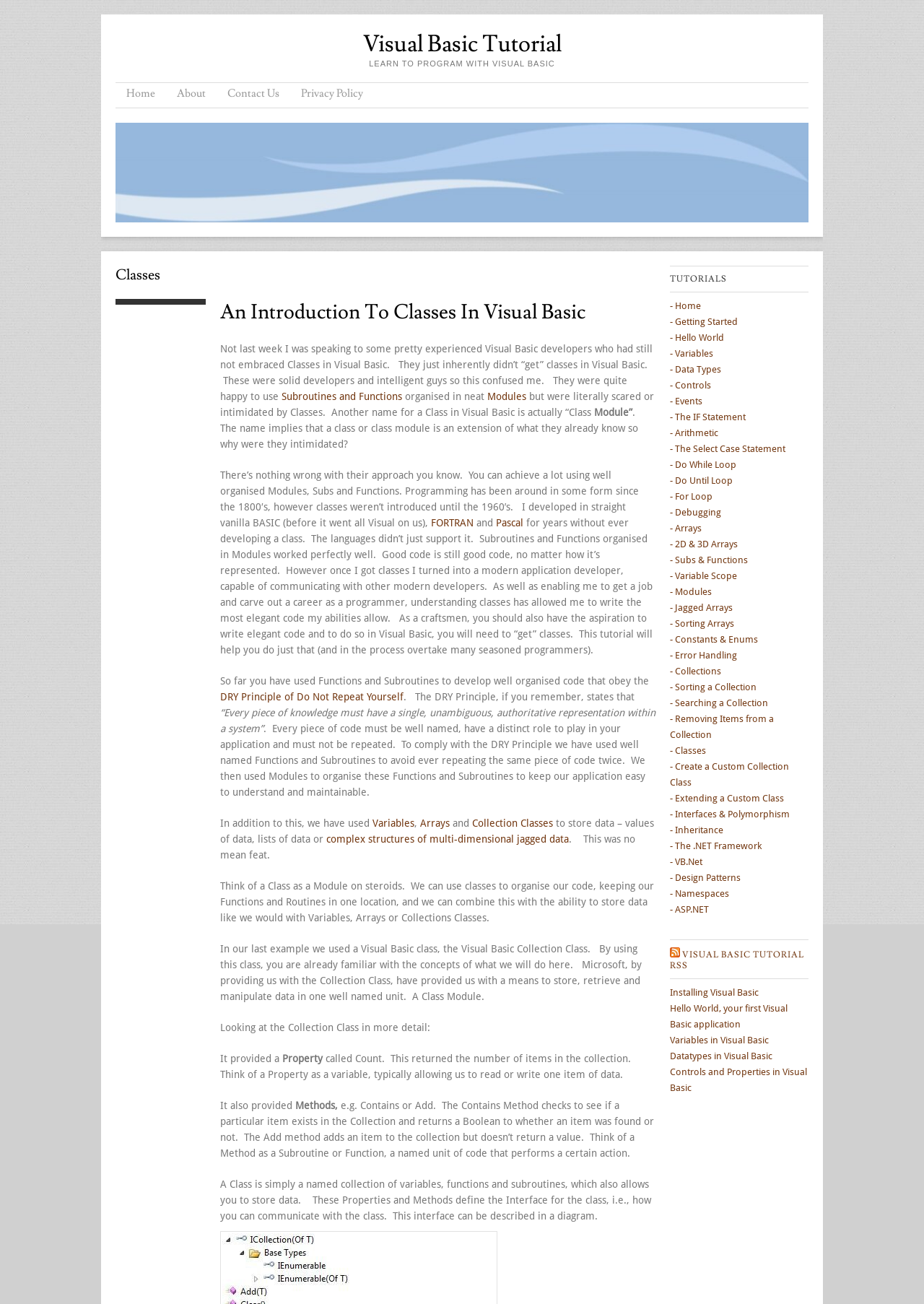Present a detailed account of what is displayed on the webpage.

This webpage is a tutorial on classes in Visual Basic, with a focus on introducing the concept of classes to developers who are already familiar with modules, subroutines, and functions. The page is divided into two main sections: a header section and a content section.

In the header section, there is a heading that reads "Visual Basic Tutorial" and a menu with links to other tutorials, including "Home", "Getting Started", and "Classes". Below the menu, there is a subheading that reads "An Introduction to Classes in Visual Basic".

In the content section, the tutorial begins by explaining why classes are important and how they can help developers write more elegant code. The author shares a personal anecdote about how they used to be intimidated by classes, but eventually came to understand and appreciate their value.

The tutorial then delves into the basics of classes, explaining that they are similar to modules, but with the added ability to store data. The author uses the example of the Visual Basic Collection Class to illustrate how classes can be used to organize code and store data.

The page also includes several links to other tutorials on related topics, such as variables, data types, and arrays. These links are organized in a sidebar on the right-hand side of the page.

Throughout the tutorial, the author uses clear and concise language, with plenty of examples and explanations to help readers understand the concepts. The tone is friendly and encouraging, with a focus on helping readers overcome their fears and learn to appreciate the power of classes in Visual Basic.